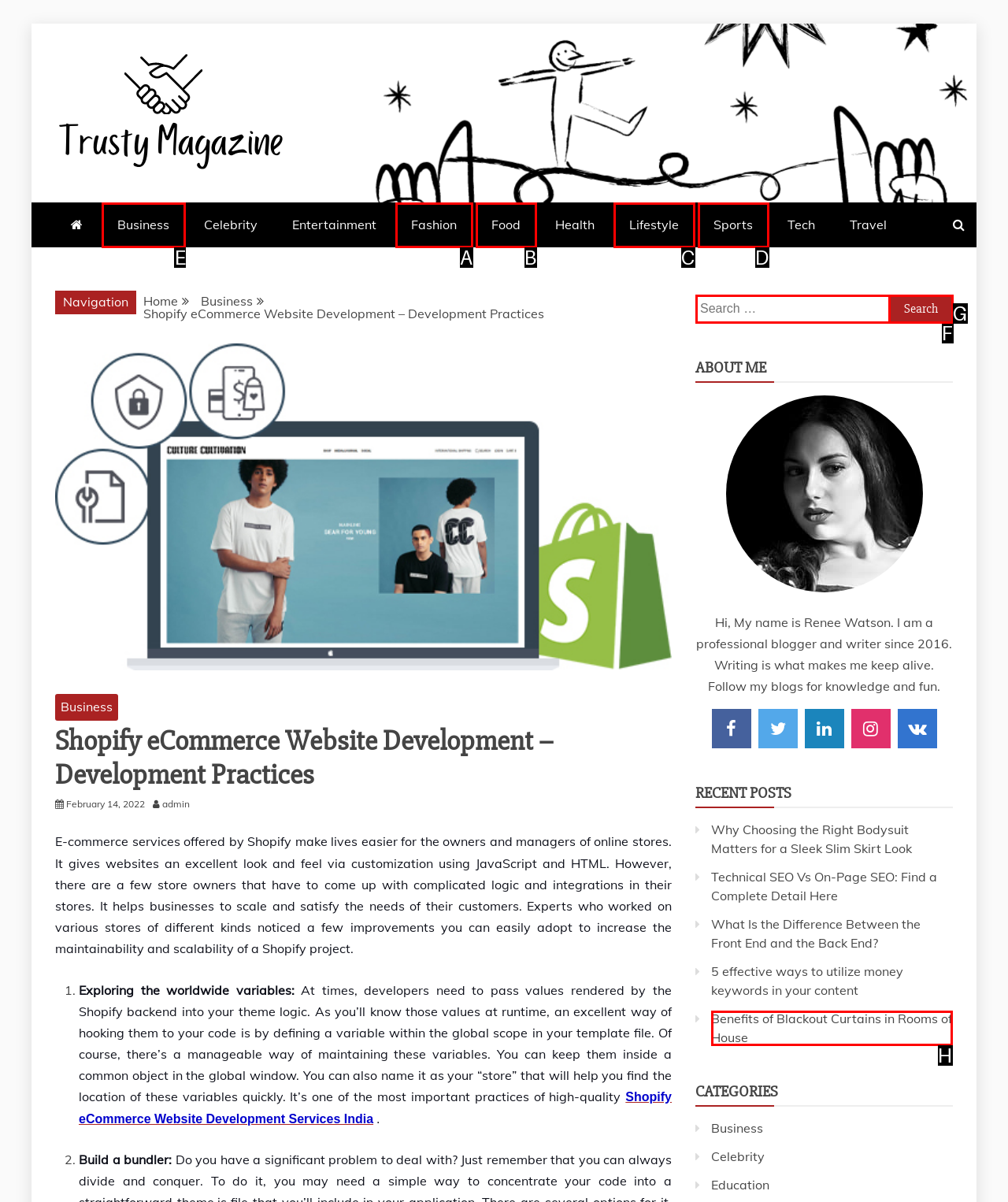Identify the correct UI element to click to achieve the task: Click on the 'Business' category.
Answer with the letter of the appropriate option from the choices given.

E